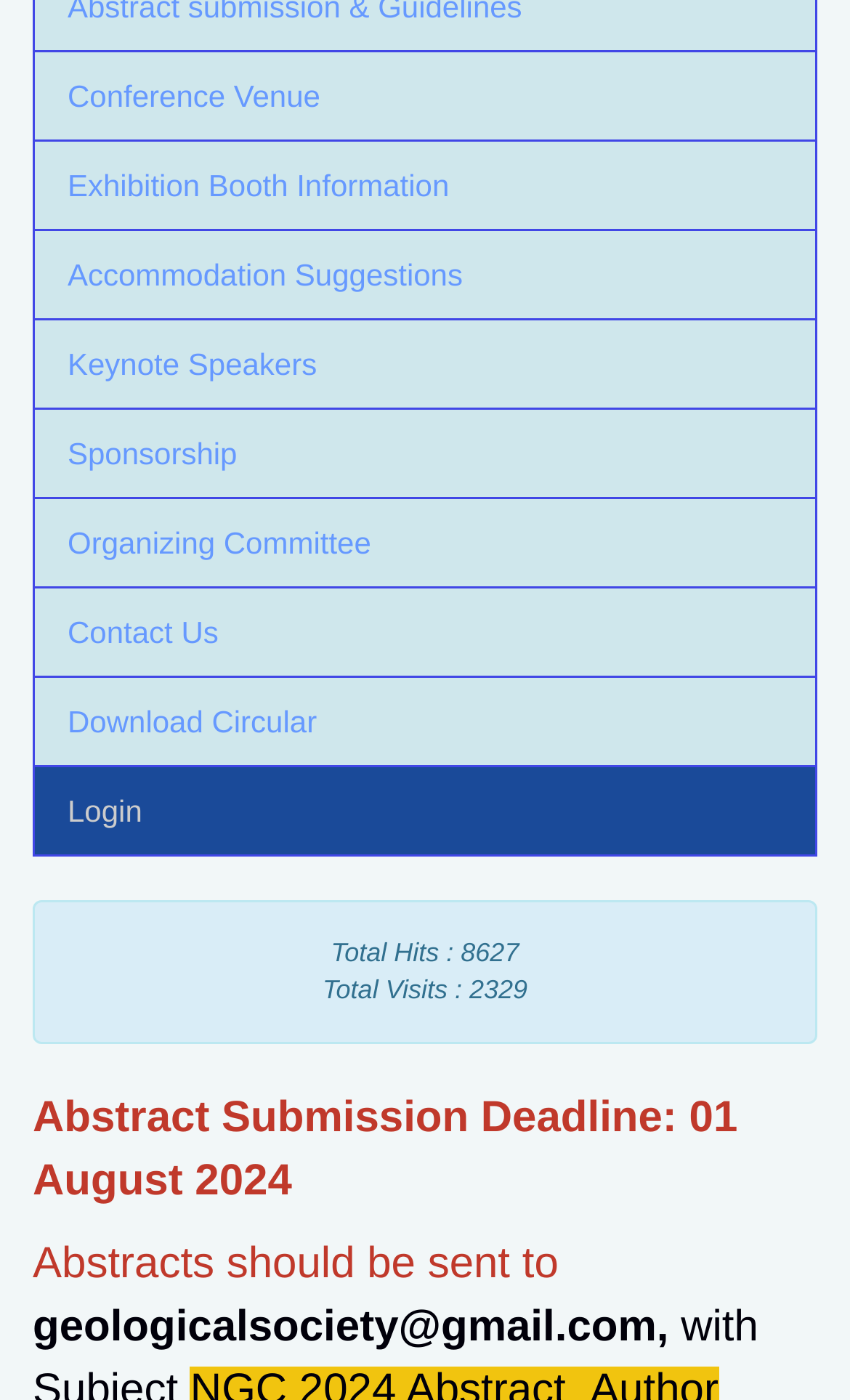Locate and provide the bounding box coordinates for the HTML element that matches this description: "Organizing Committee".

[0.041, 0.357, 0.959, 0.419]